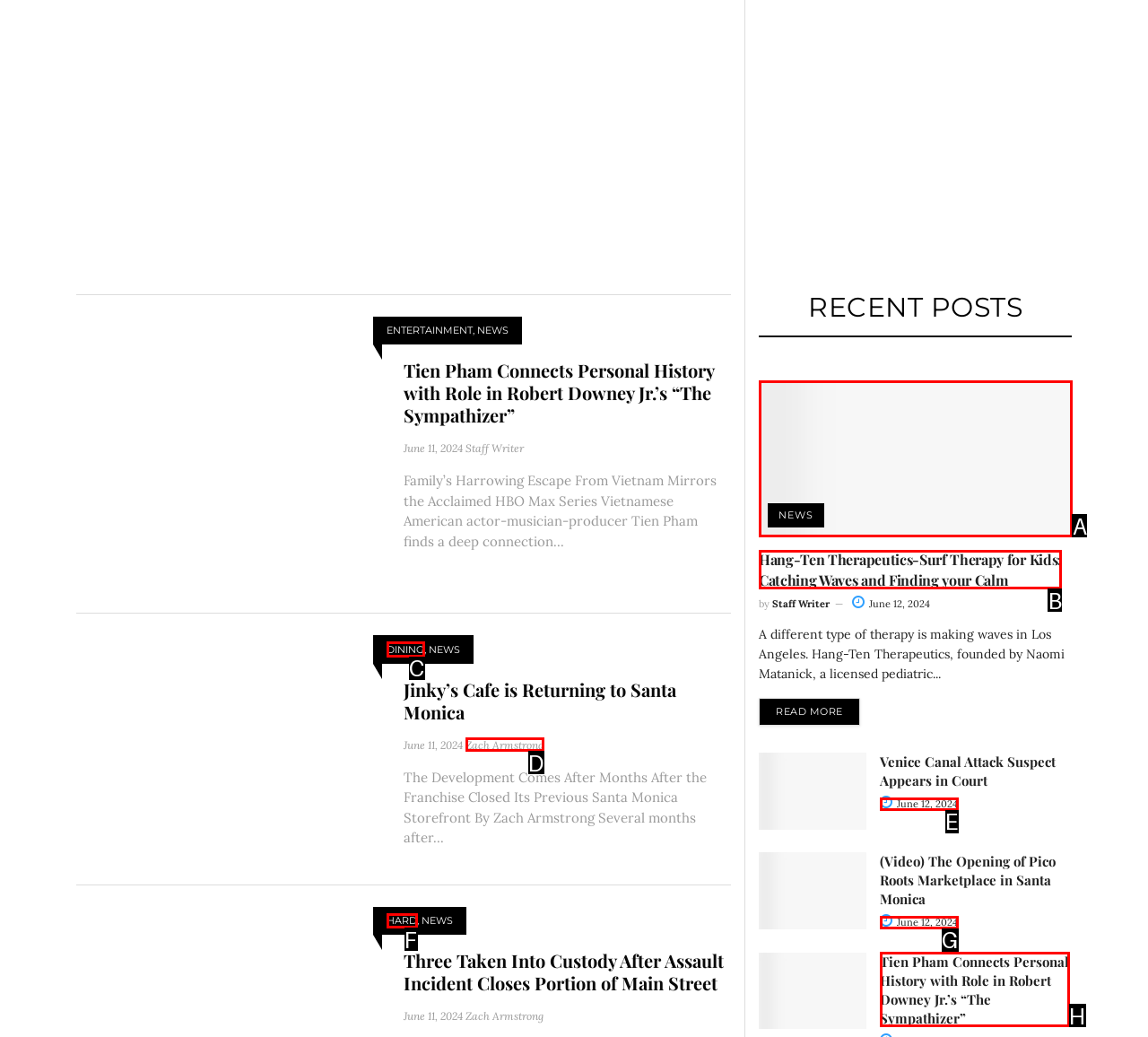To achieve the task: Read the article 'Hang-Ten Therapeutics-Surf Therapy for Kids: Catching Waves and Finding your Calm', indicate the letter of the correct choice from the provided options.

A